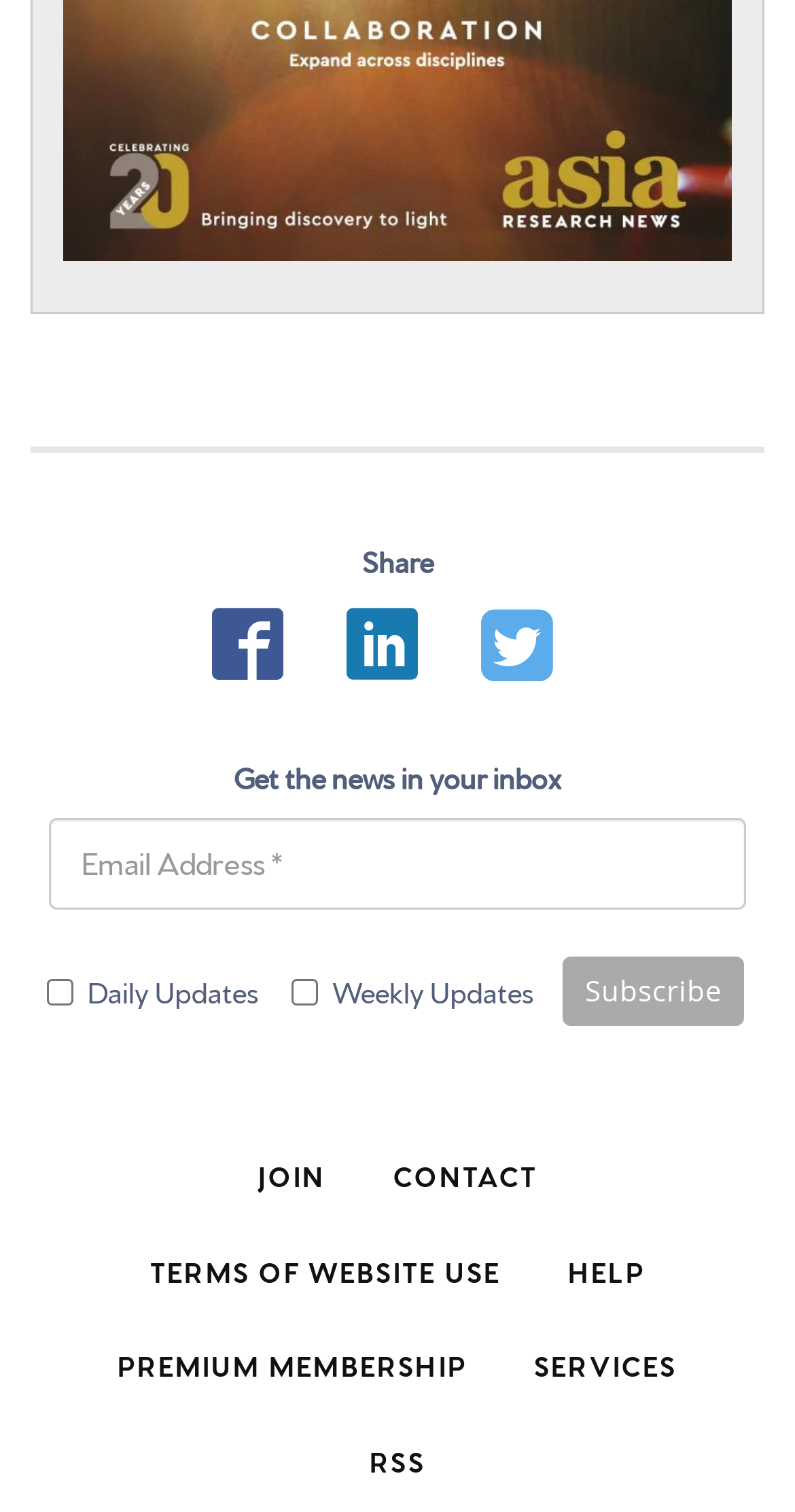How many checkboxes are available?
Look at the image and provide a short answer using one word or a phrase.

2